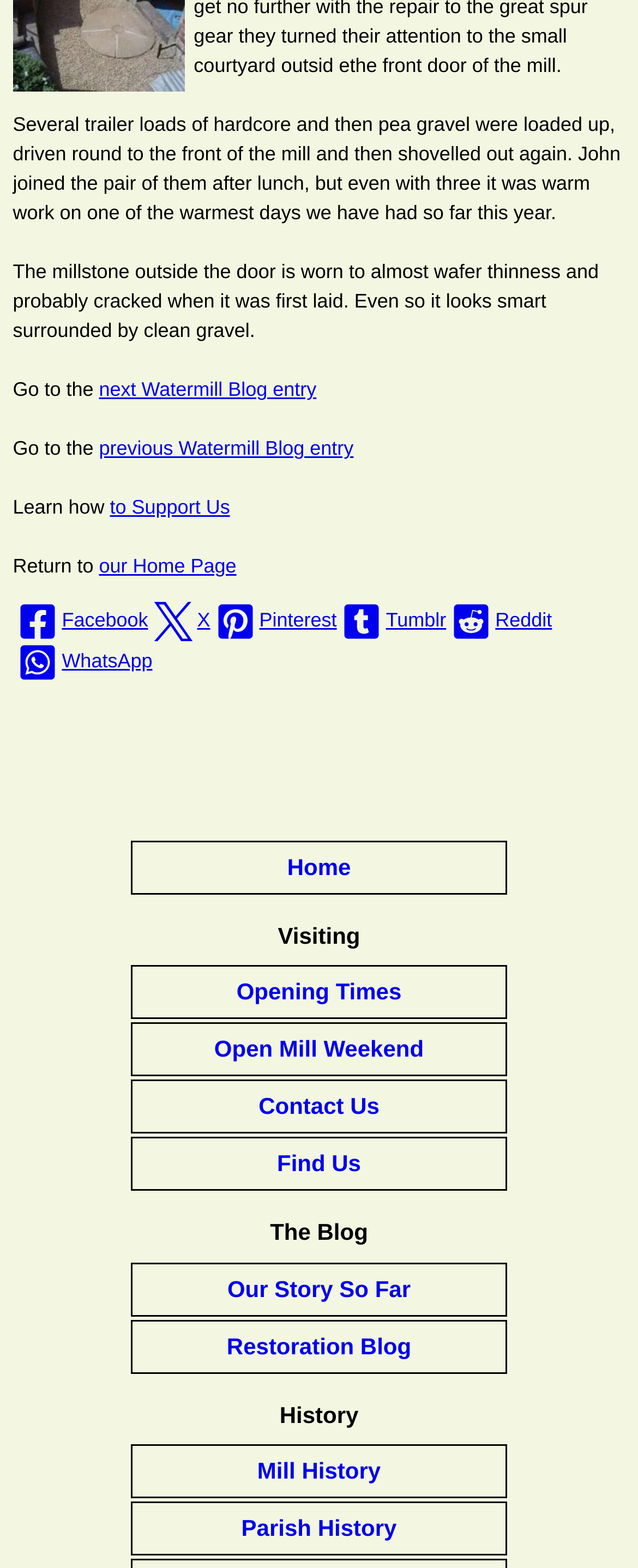Locate the bounding box coordinates of the area that needs to be clicked to fulfill the following instruction: "share on Facebook". The coordinates should be in the format of four float numbers between 0 and 1, namely [left, top, right, bottom].

[0.02, 0.383, 0.232, 0.409]